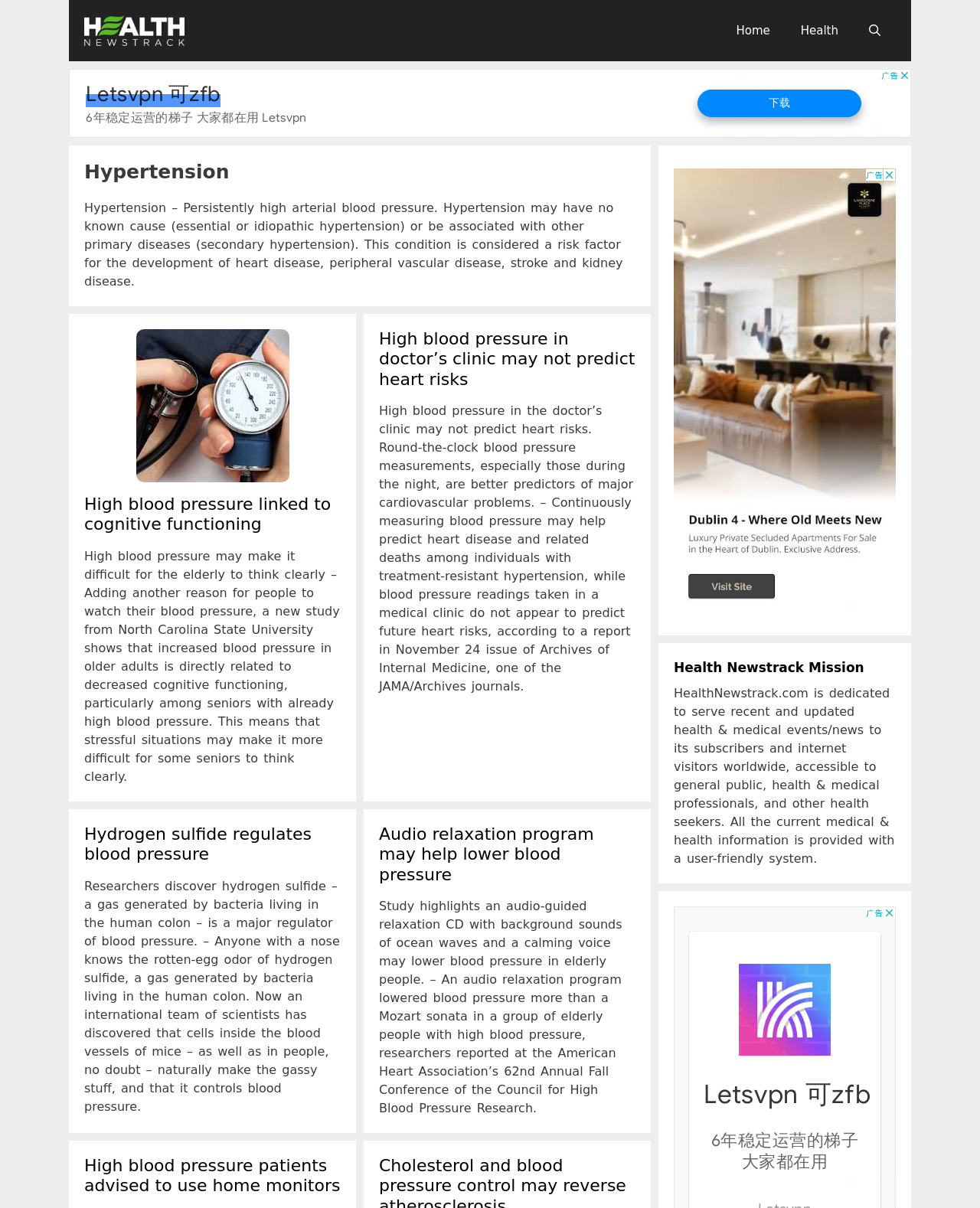Please identify the bounding box coordinates of the element that needs to be clicked to execute the following command: "Read the article 'High blood pressure linked to cognitive functioning'". Provide the bounding box using four float numbers between 0 and 1, formatted as [left, top, right, bottom].

[0.139, 0.39, 0.295, 0.402]